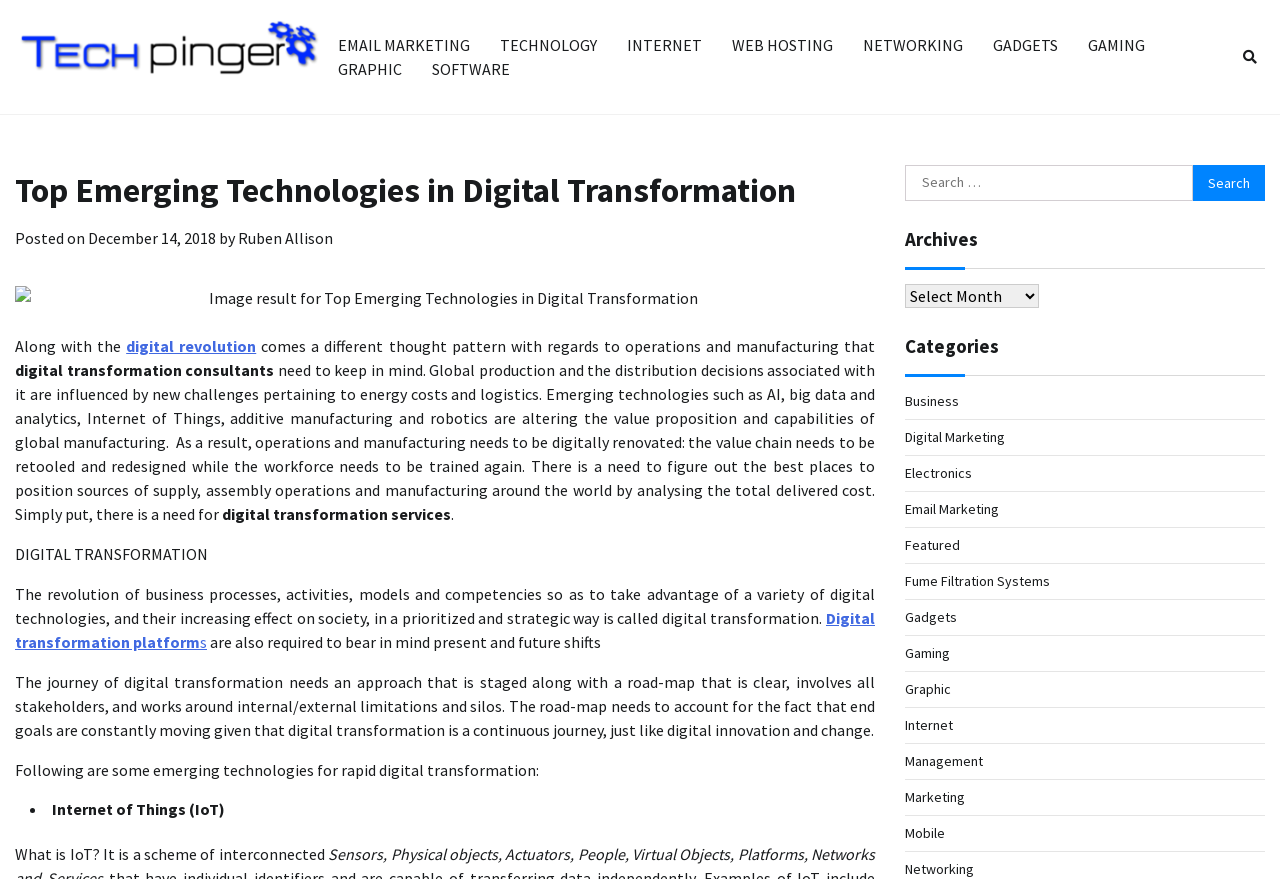What is the website's name?
Provide a well-explained and detailed answer to the question.

The website's name is 'Tech Pinger' which is mentioned in the top-left corner of the webpage as a link and an image.